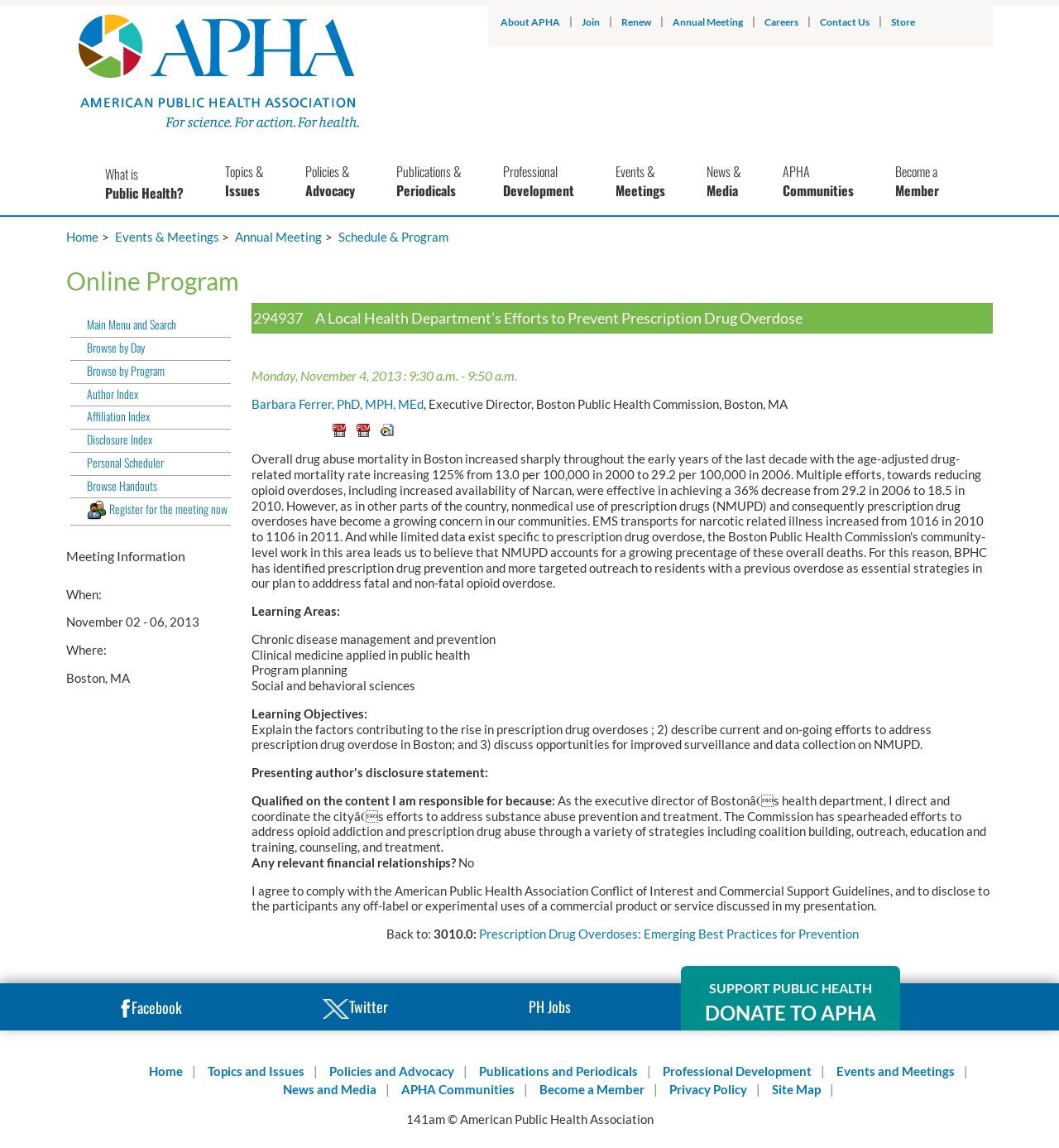Select the bounding box coordinates of the element I need to click to carry out the following instruction: "read the conclusion".

None